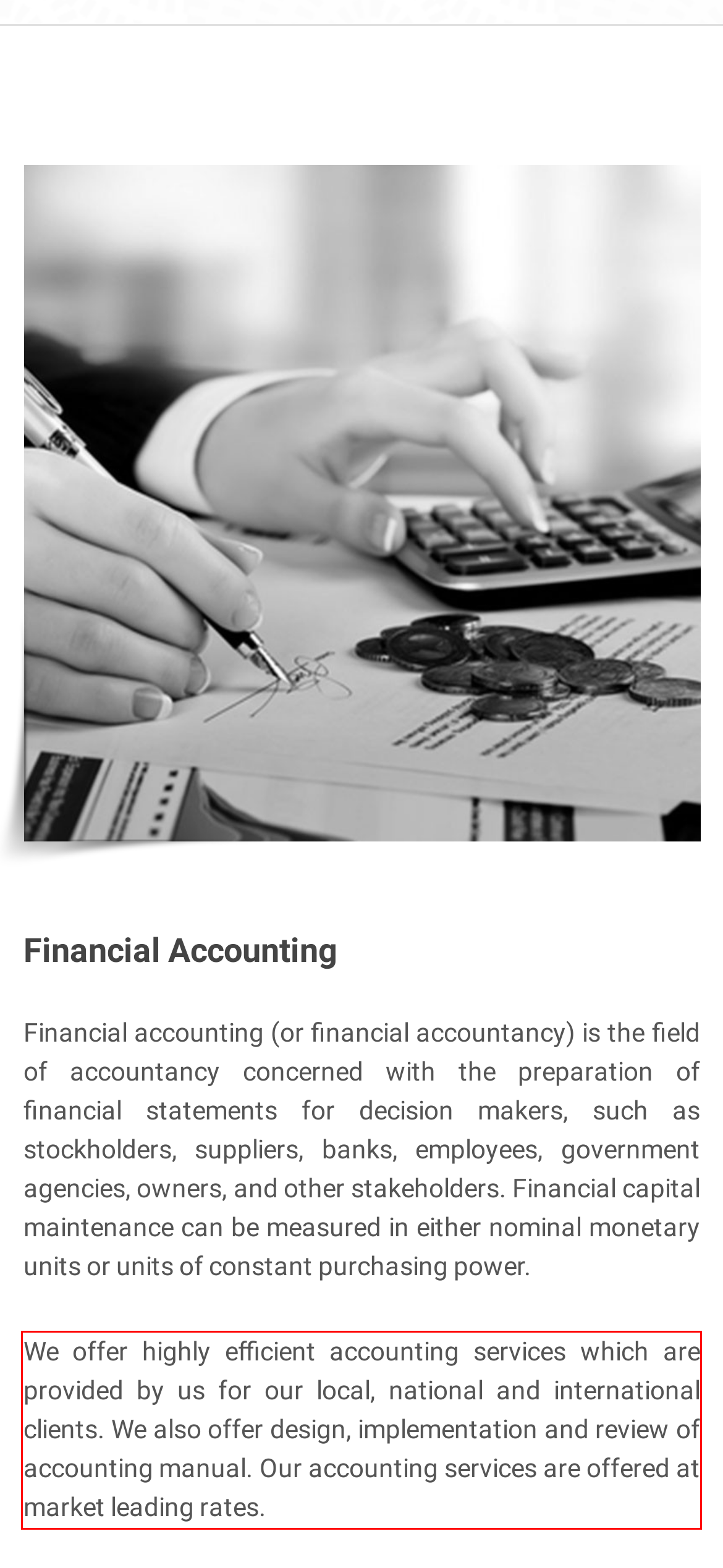Within the screenshot of the webpage, there is a red rectangle. Please recognize and generate the text content inside this red bounding box.

We offer highly efficient accounting services which are provided by us for our local, national and international clients. We also offer design, implementation and review of accounting manual. Our accounting services are offered at market leading rates.